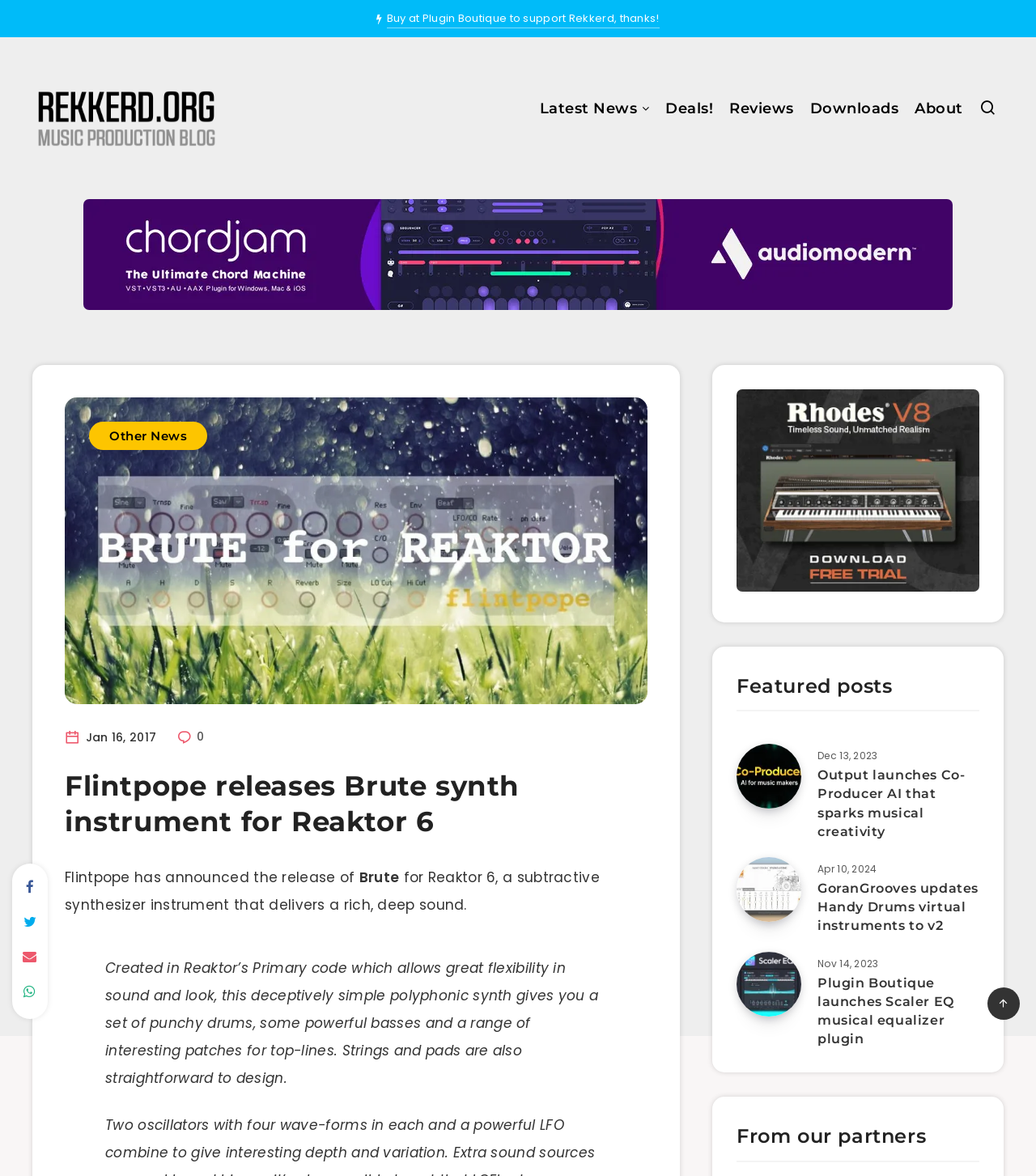Please find the bounding box coordinates of the section that needs to be clicked to achieve this instruction: "Read the 'Flintpope releases Brute synth instrument for Reaktor 6' article".

[0.062, 0.653, 0.625, 0.714]